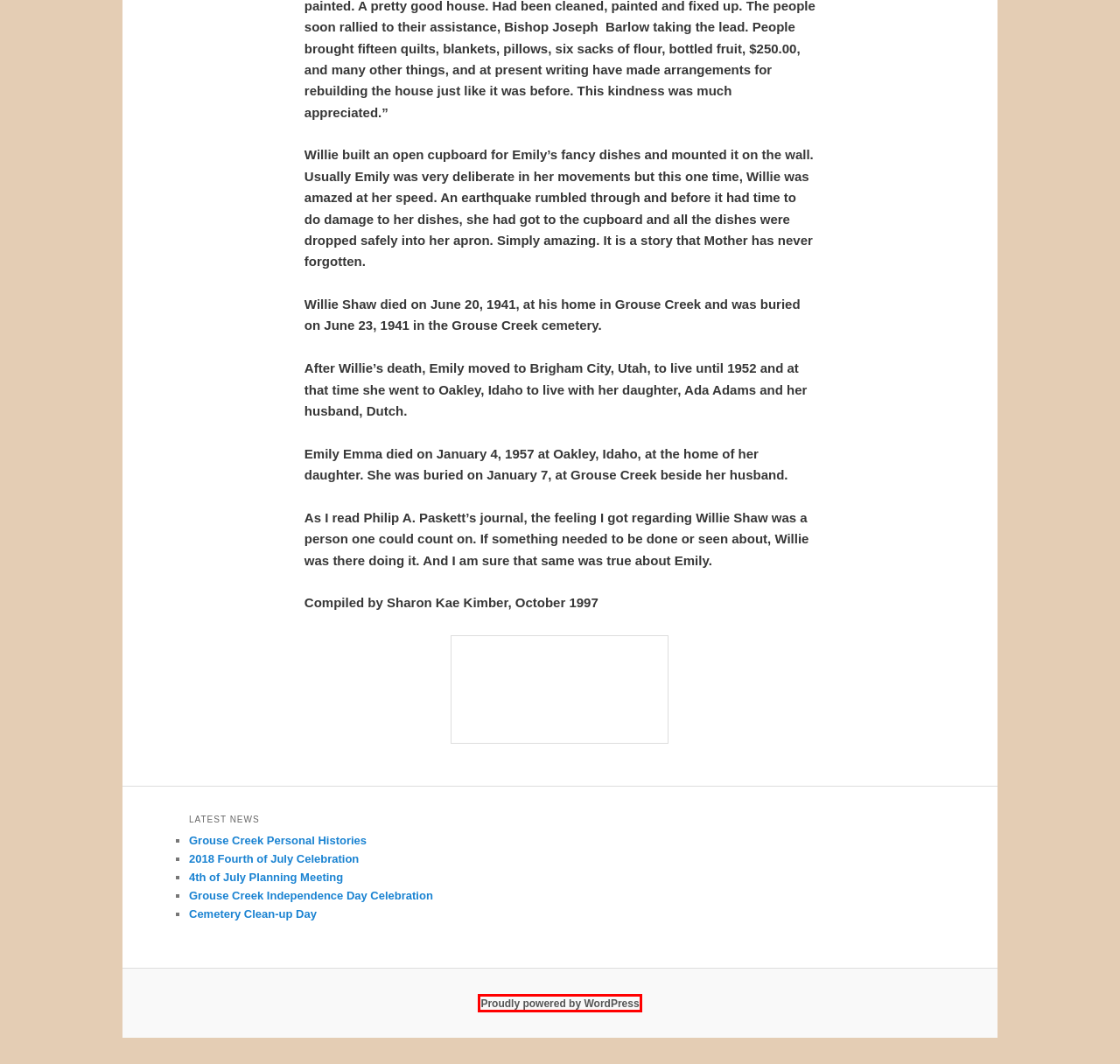Observe the screenshot of a webpage with a red bounding box around an element. Identify the webpage description that best fits the new page after the element inside the bounding box is clicked. The candidates are:
A. Personal Histories | Grouse Creek Country Club
B. Events | Grouse Creek Country Club
C. Grouse Creek Independence Day Celebration | Grouse Creek Country Club
D. Grouse Creek Country Club | A Place Like No Other
E. Cemetery Clean-up Day | Grouse Creek Country Club
F. Hunting | Grouse Creek Country Club
G. Blog Tool, Publishing Platform, and CMS – WordPress.org
H. Camping | Grouse Creek Country Club

G